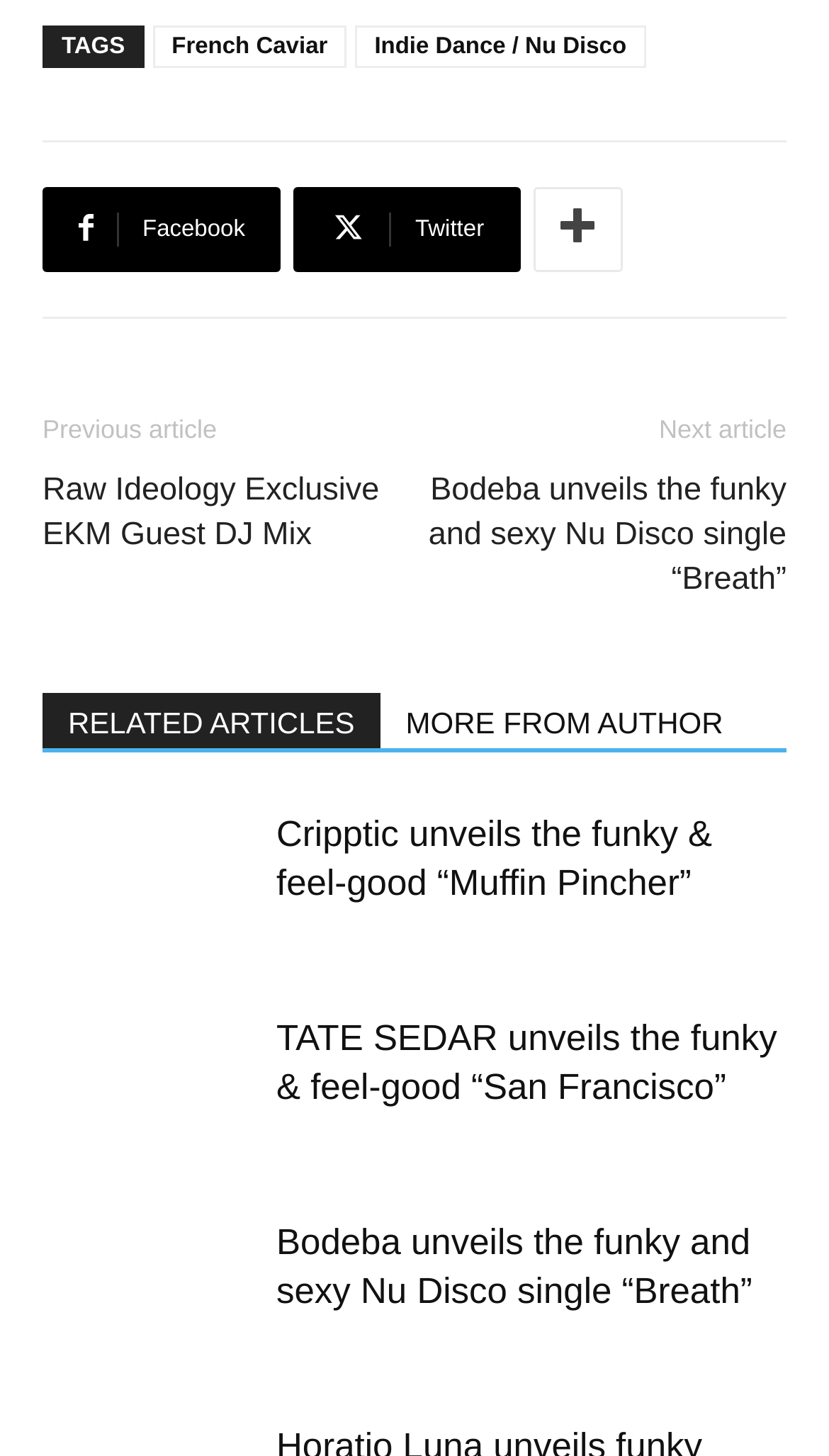How many links are in the footer?
Based on the visual information, provide a detailed and comprehensive answer.

I counted the number of links in the footer section, which includes 'French Caviar', 'Indie Dance / Nu Disco', 'Facebook', 'Twitter', 'Previous article', 'Next article', and one more link with no text. Therefore, there are 7 links in the footer.